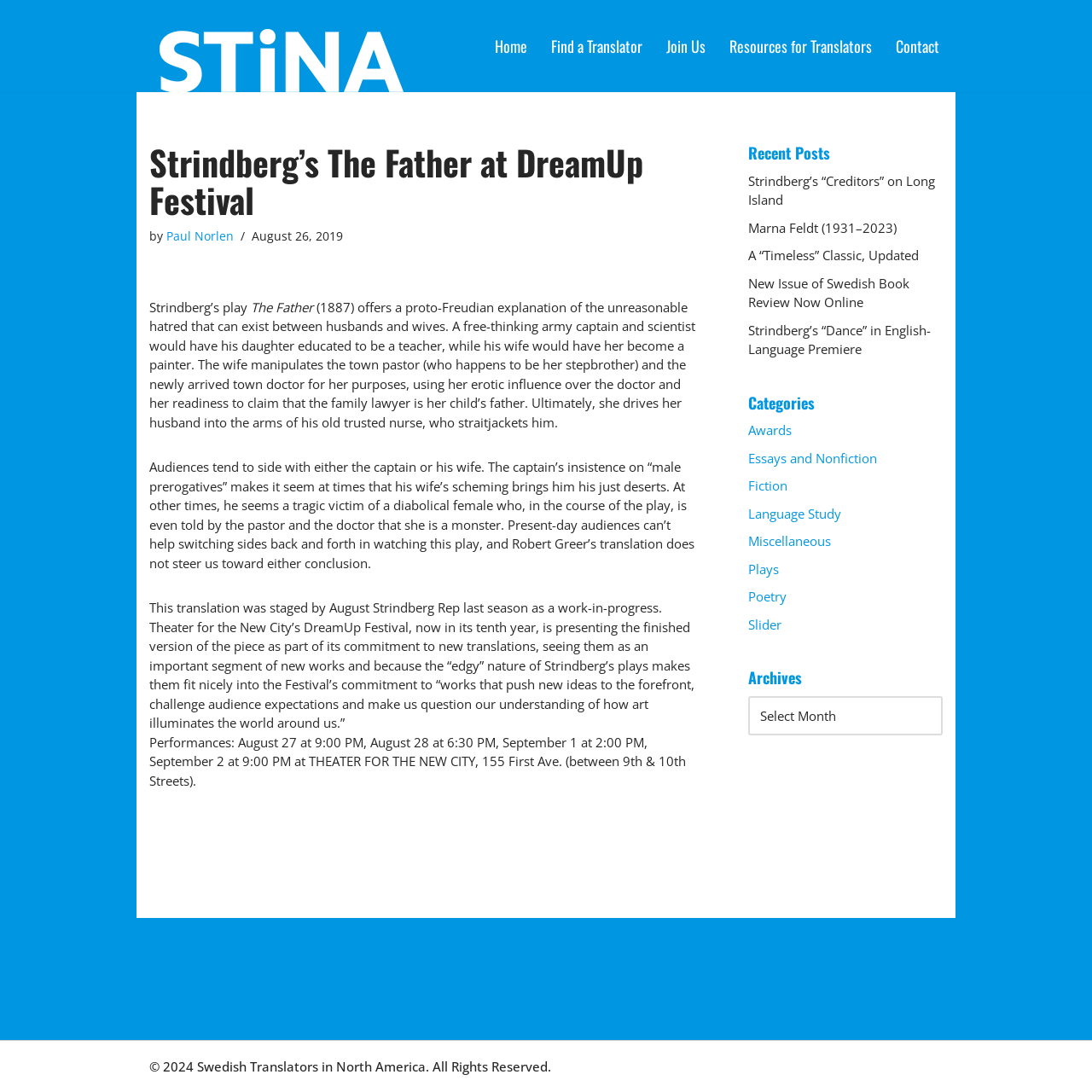Please specify the coordinates of the bounding box for the element that should be clicked to carry out this instruction: "View the 'Recent Posts' section". The coordinates must be four float numbers between 0 and 1, formatted as [left, top, right, bottom].

[0.685, 0.13, 0.76, 0.15]